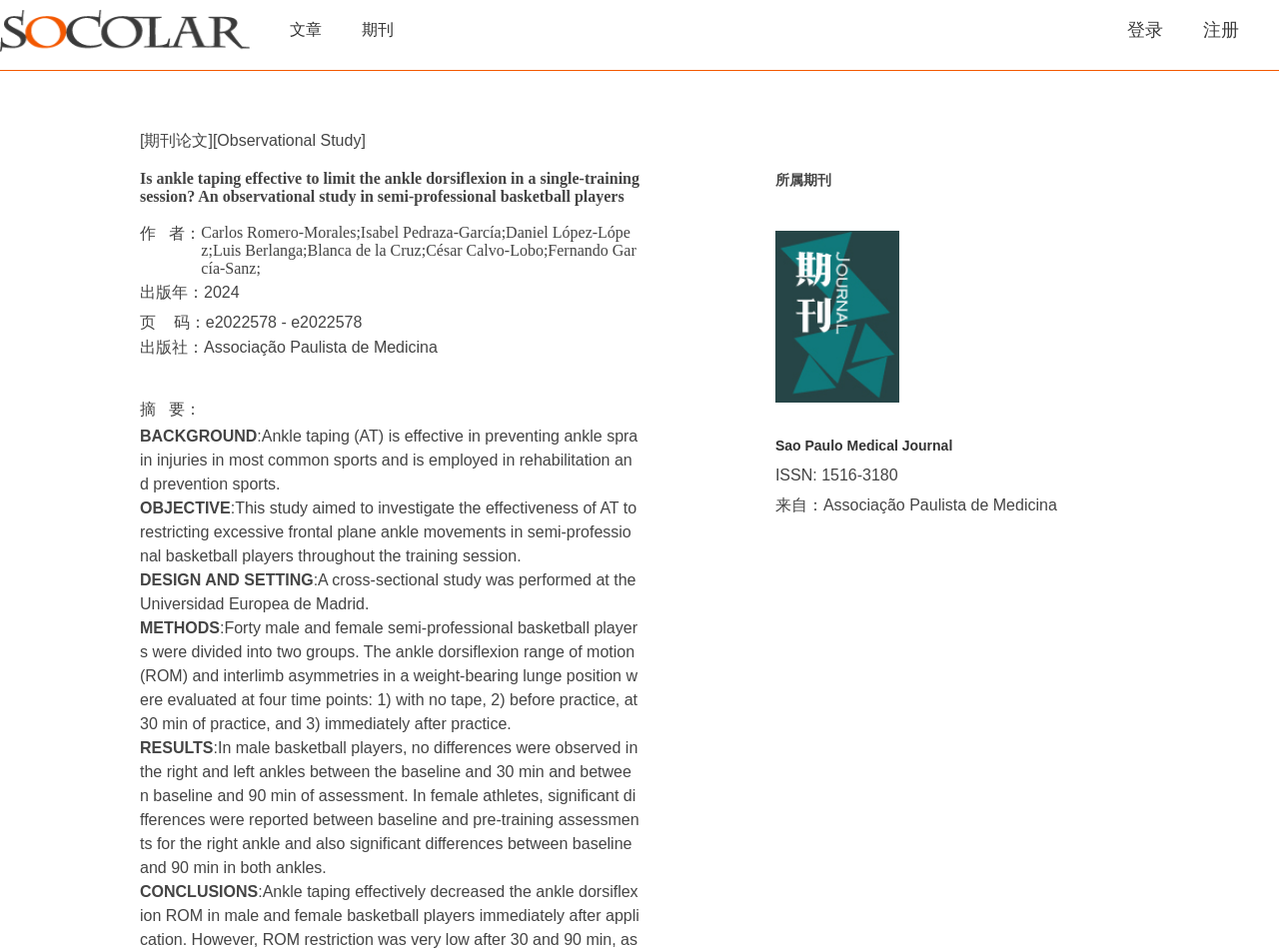Based on the image, please respond to the question with as much detail as possible:
What is the publication year of the article?

I found the publication year of the article by looking at the text content of the LayoutTableCell element with bounding box coordinates [0.109, 0.292, 0.5, 0.323]. The text content is '出版年：2024', which indicates the publication year of the article.